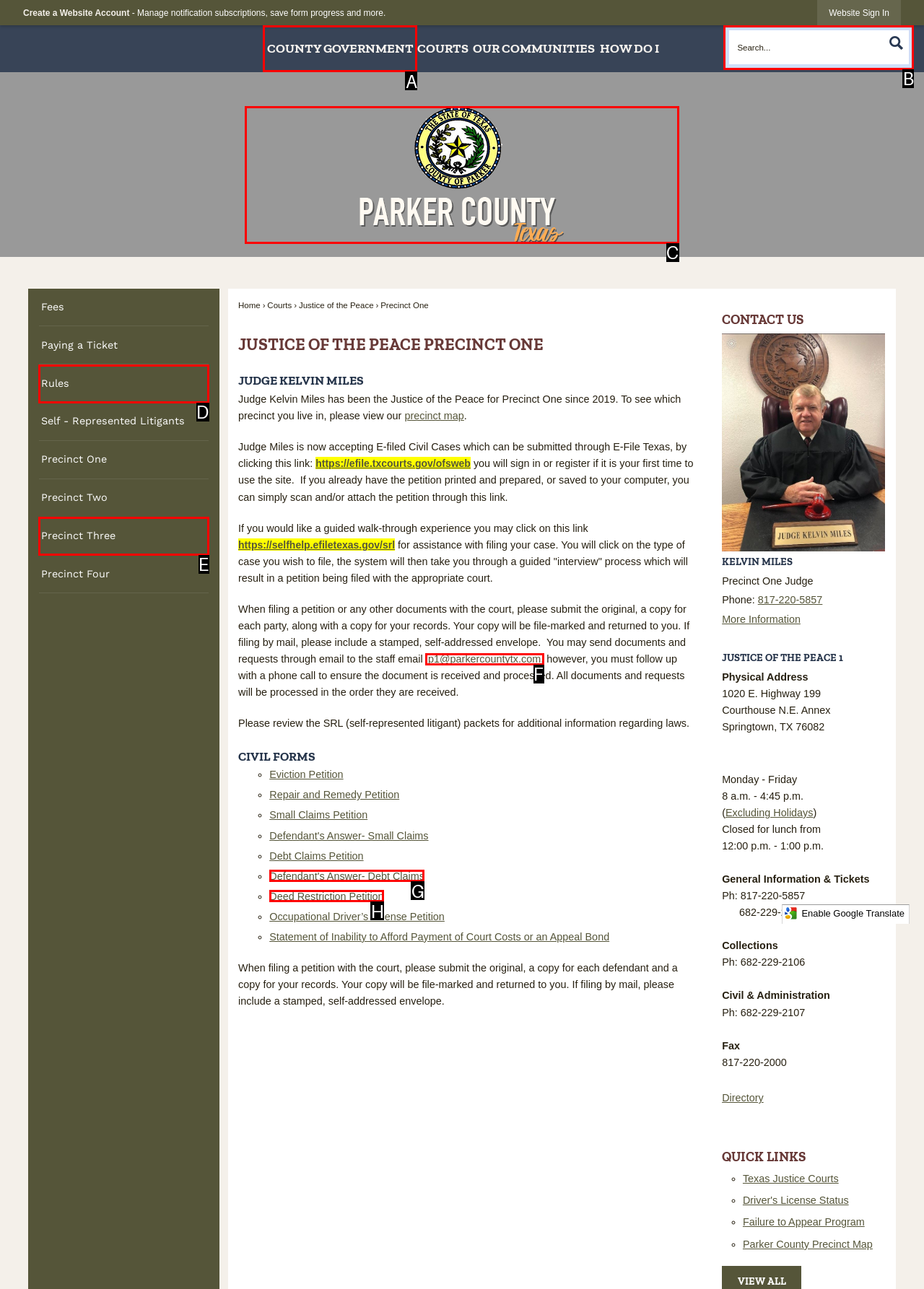Which HTML element among the options matches this description: Hospital Birth? Answer with the letter representing your choice.

None